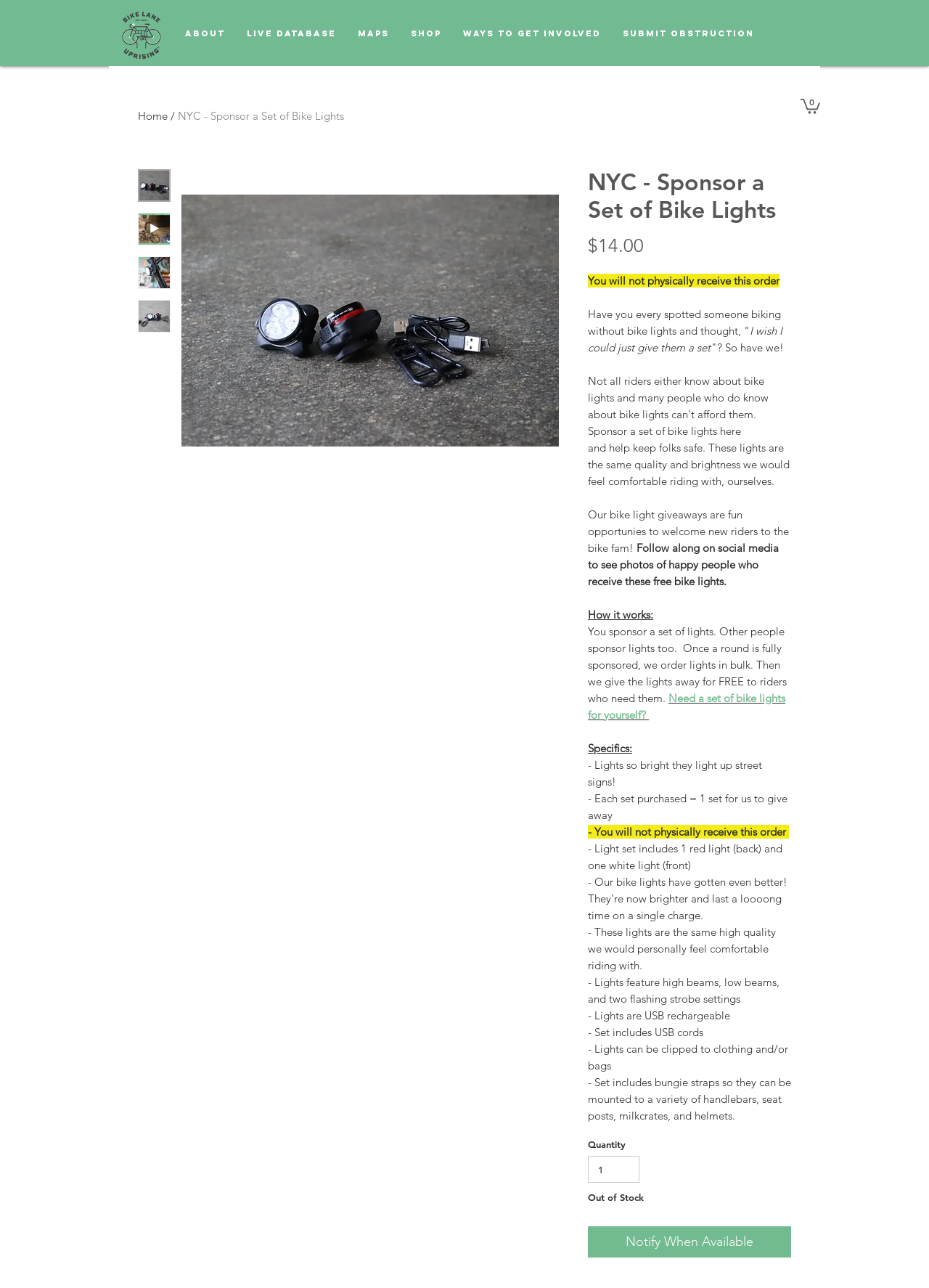Locate the bounding box coordinates of the element to click to perform the following action: 'Click the 'Shop' link'. The coordinates should be given as four float values between 0 and 1, in the form of [left, top, right, bottom].

[0.43, 0.02, 0.487, 0.032]